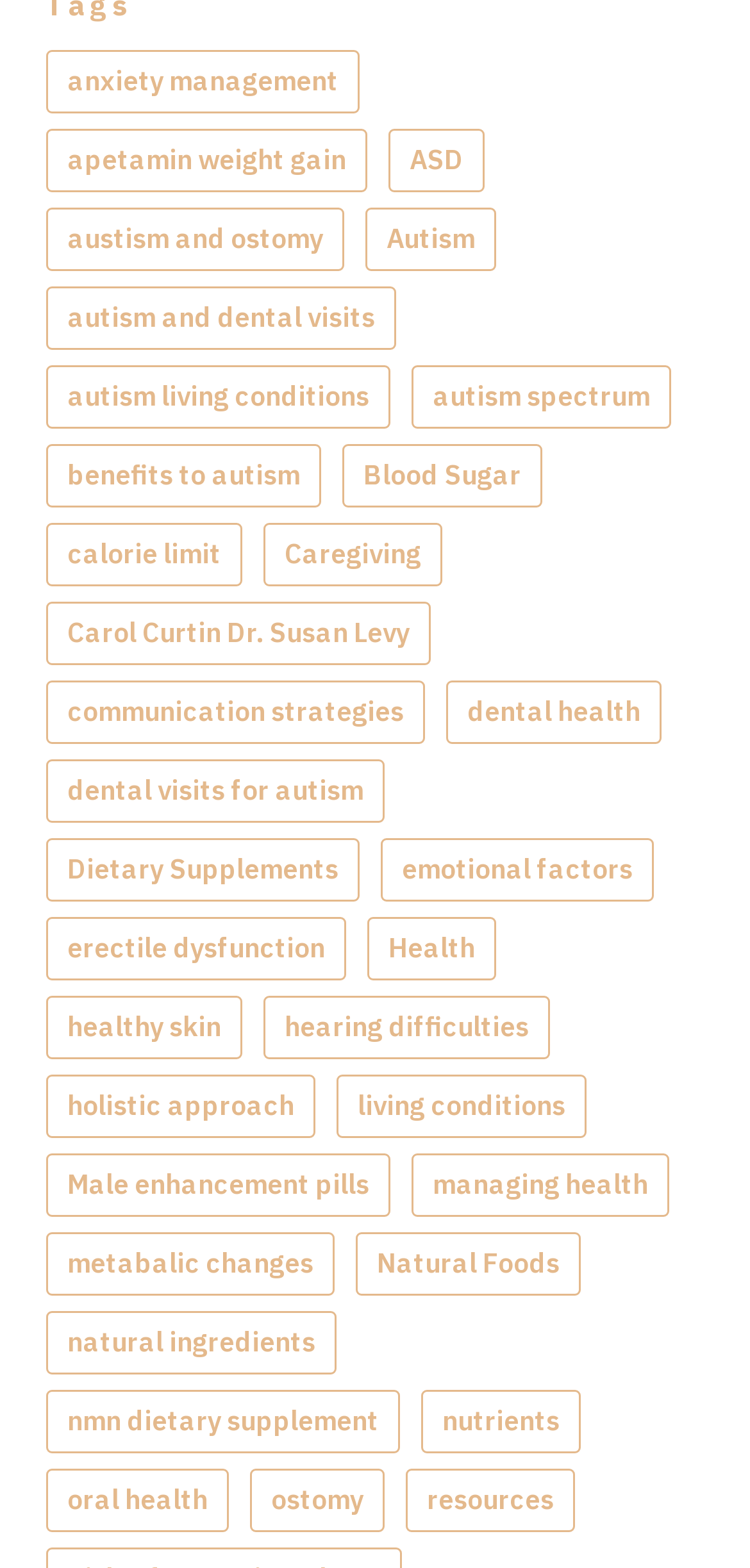Can you look at the image and give a comprehensive answer to the question:
How many items are related to 'Autism'?

The link 'Autism (5 items)' indicates that there are 5 items related to autism on the webpage.